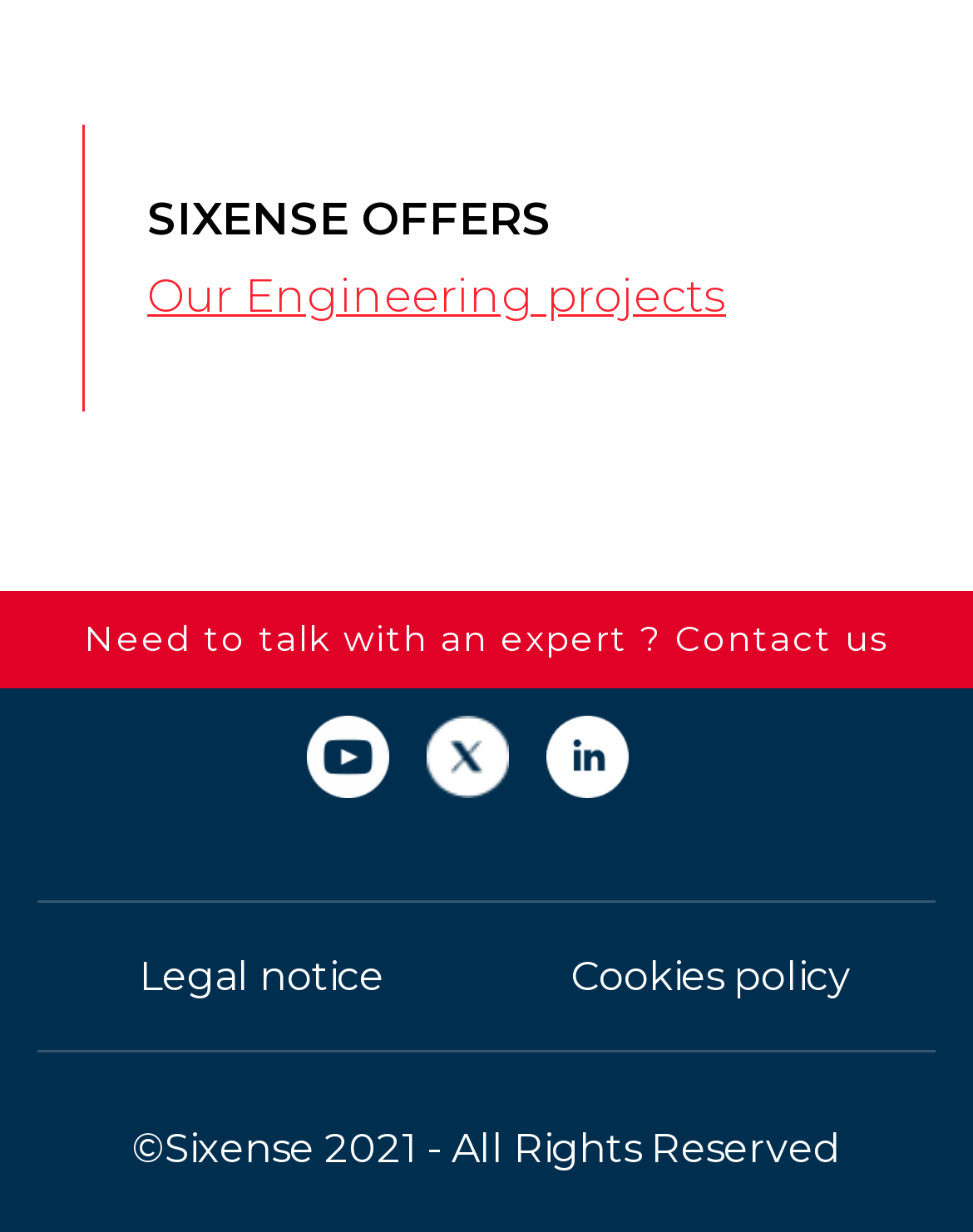Identify the bounding box coordinates of the region that should be clicked to execute the following instruction: "Follow on LinkedIn".

[0.562, 0.582, 0.646, 0.648]